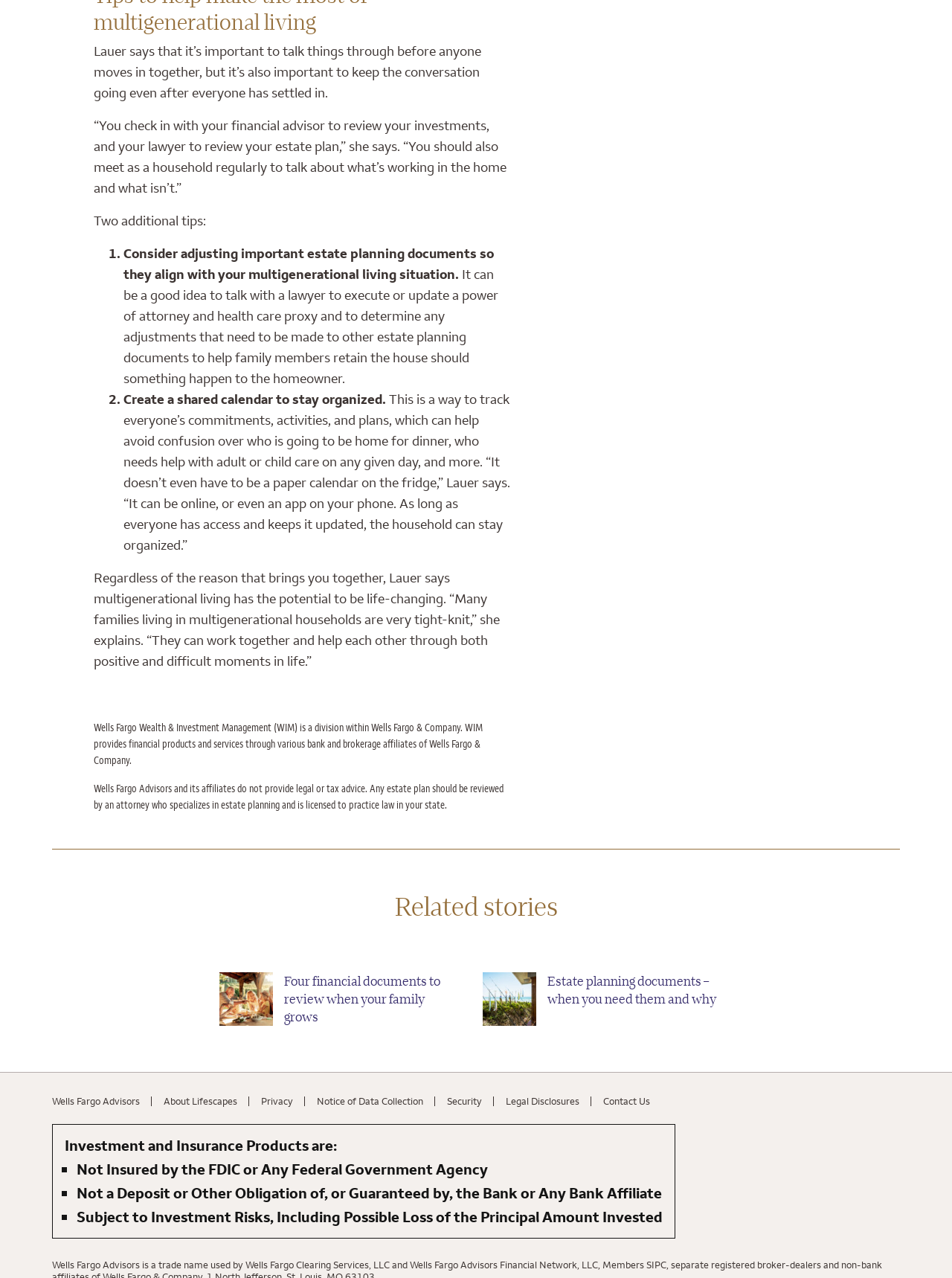Reply to the question with a single word or phrase:
What is the purpose of creating a shared calendar?

To stay organized